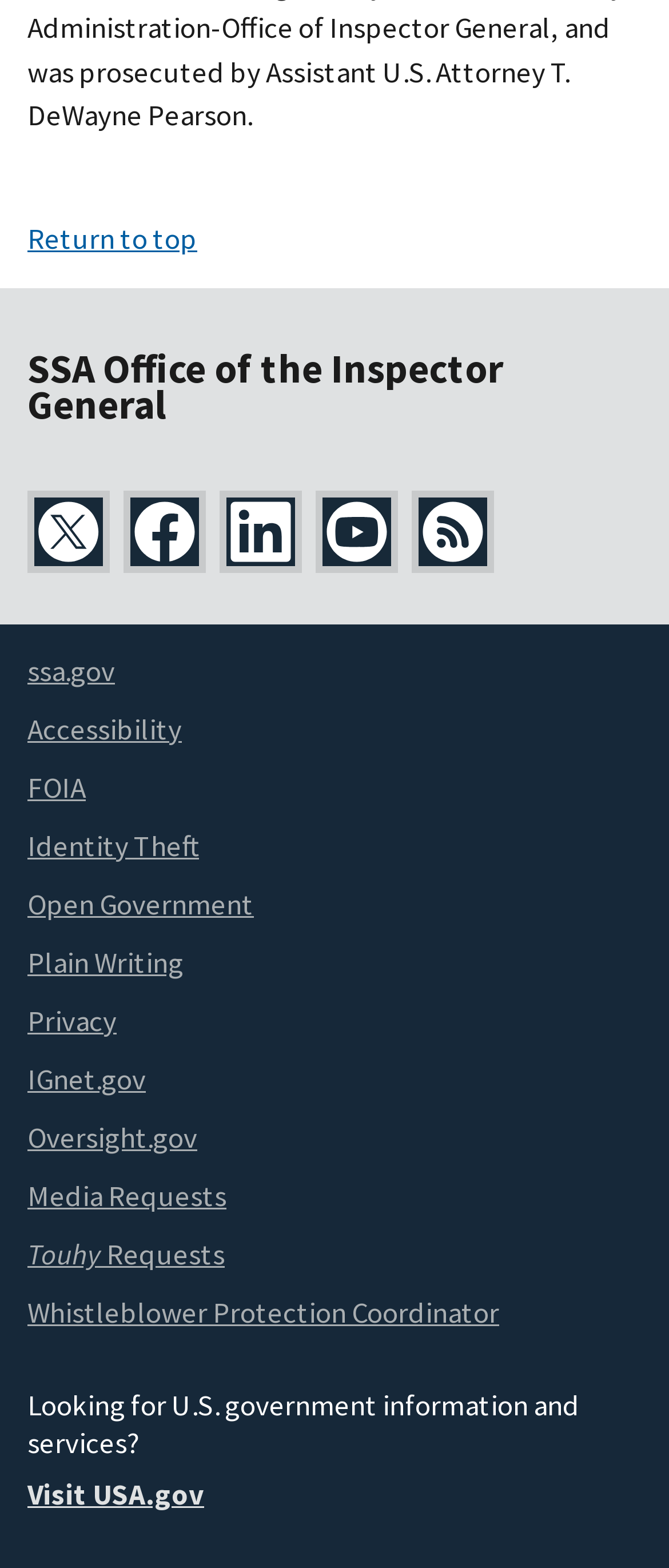Show me the bounding box coordinates of the clickable region to achieve the task as per the instruction: "Return to top".

[0.041, 0.14, 0.295, 0.164]